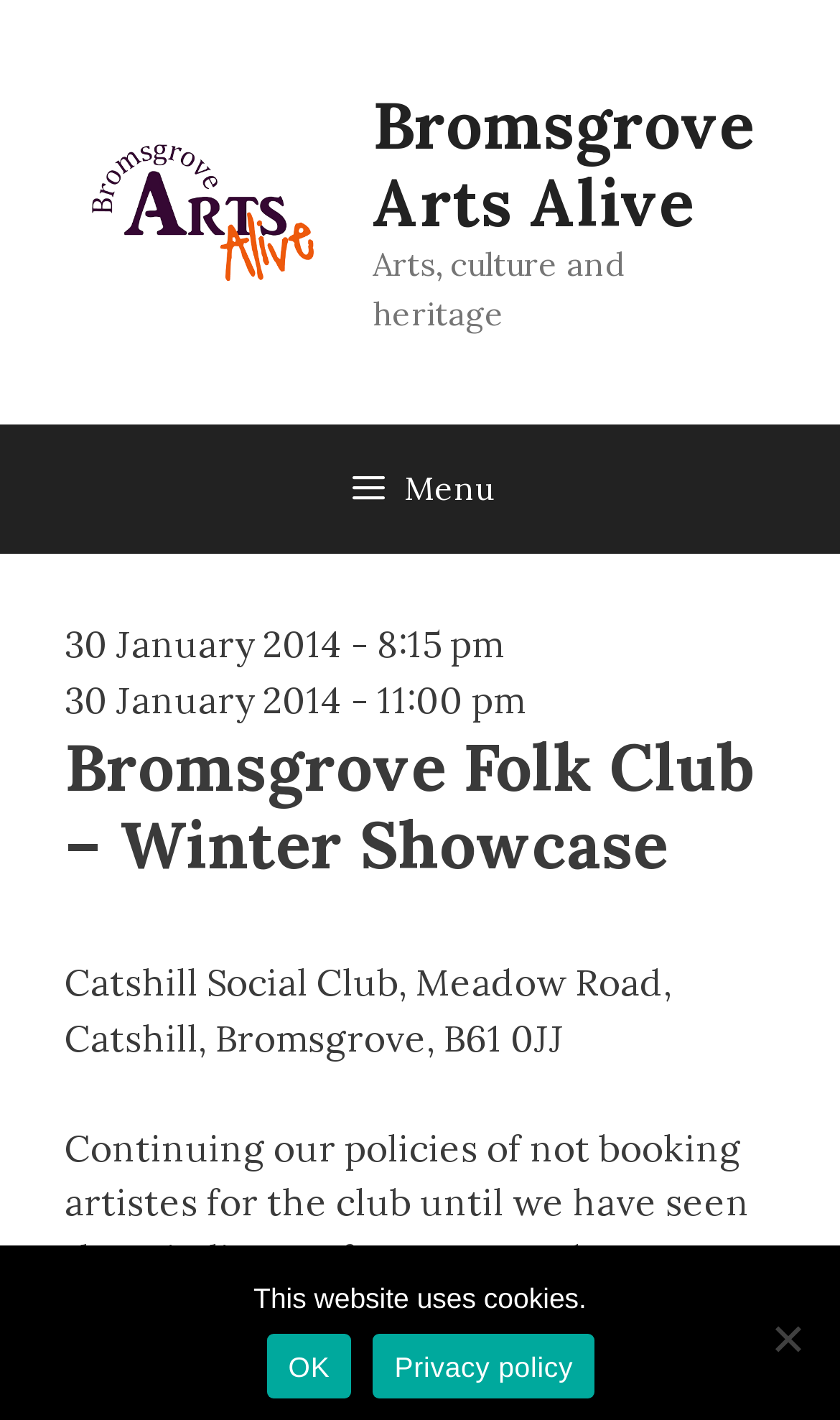Identify the first-level heading on the webpage and generate its text content.

Bromsgrove Folk Club – Winter Showcase